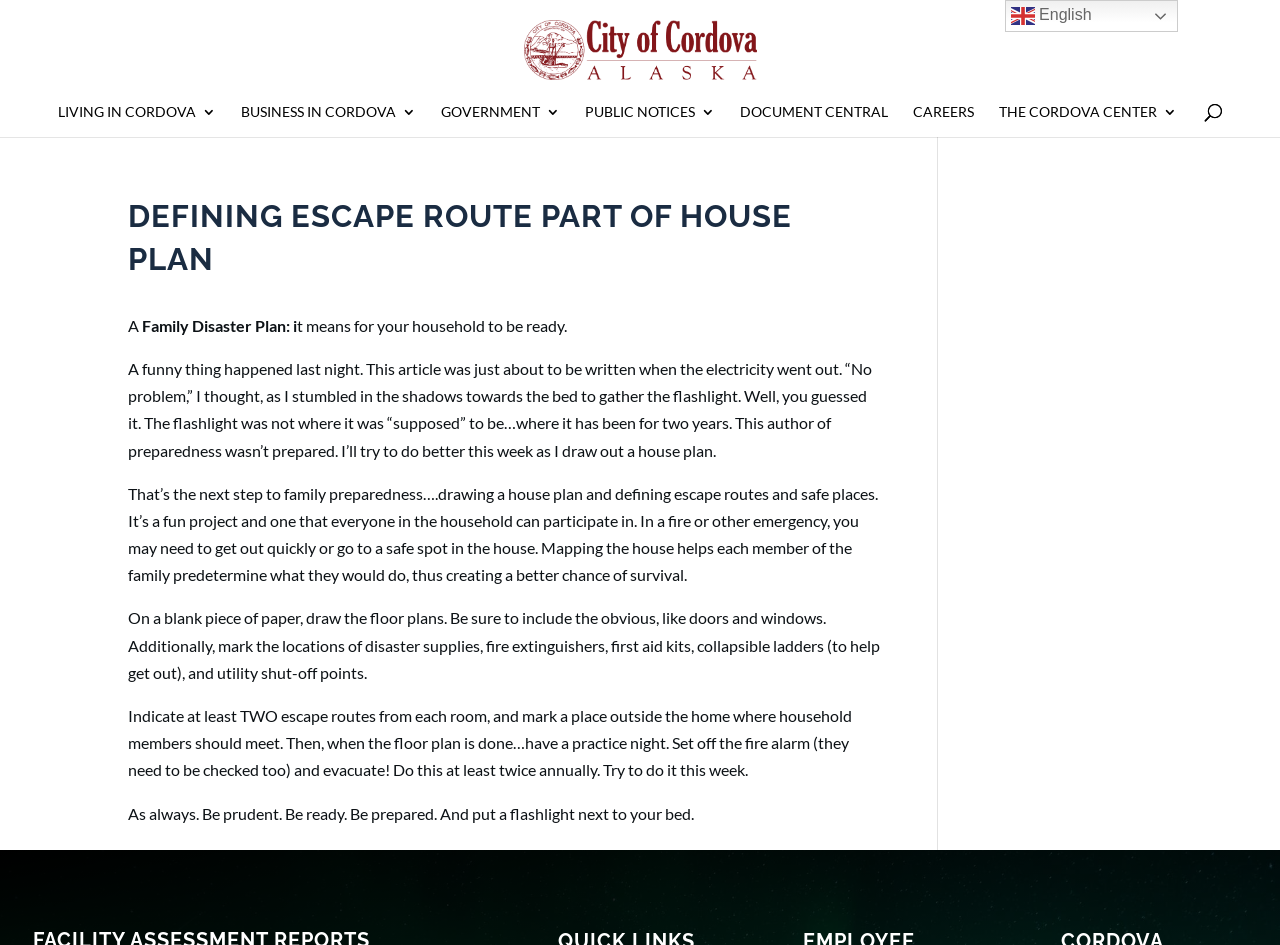What is the main topic of the article?
Give a detailed response to the question by analyzing the screenshot.

The main topic of the article is about creating a family disaster plan, which includes defining escape routes and safe places in the house. This is evident from the text content of the article, which provides a step-by-step guide on how to create a house plan and define escape routes.